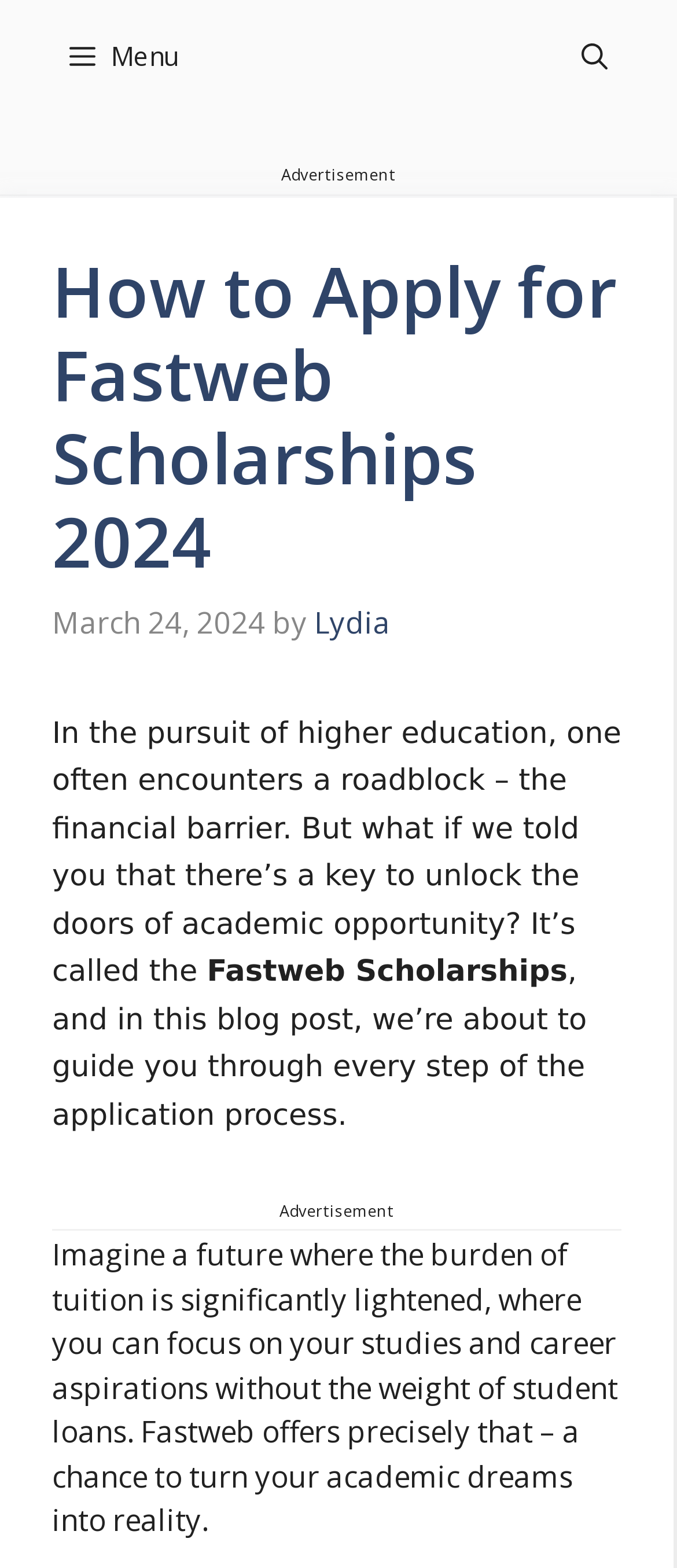Highlight the bounding box of the UI element that corresponds to this description: "Church of England".

None